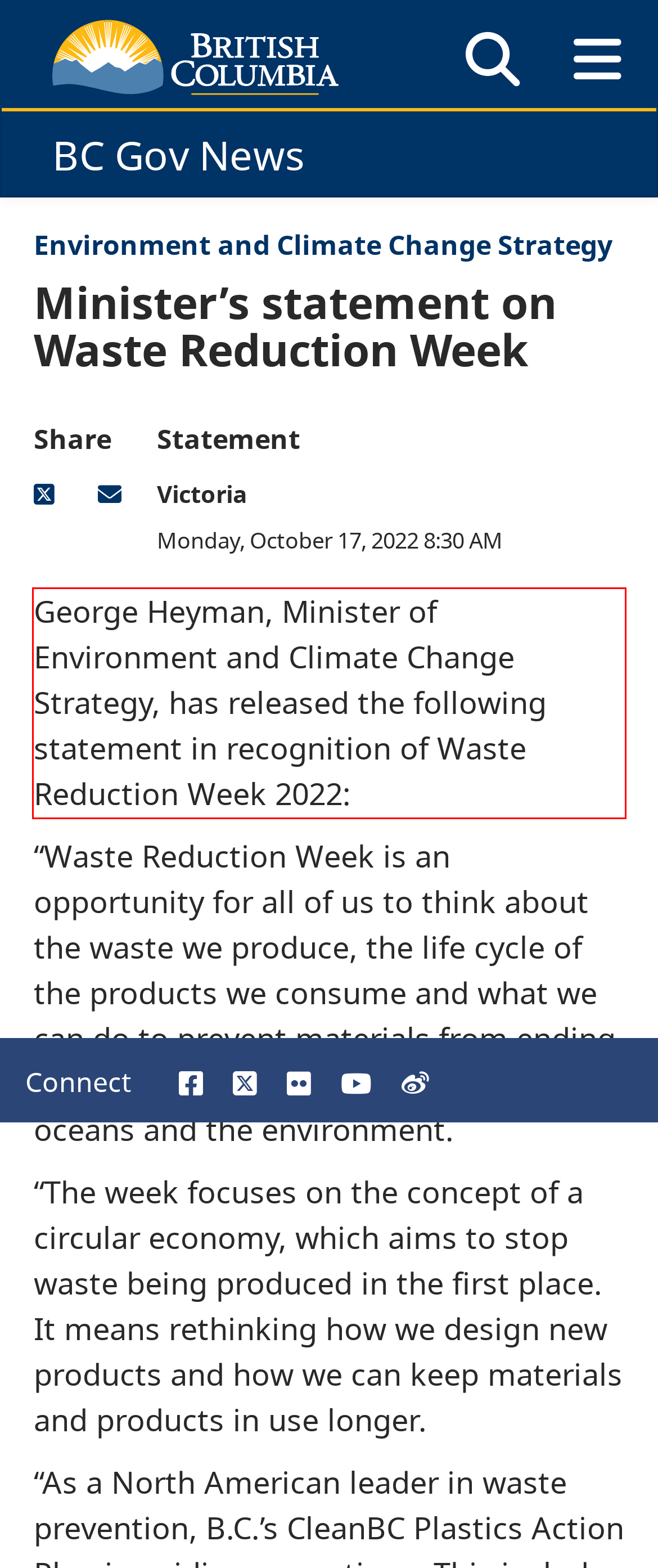You are given a screenshot with a red rectangle. Identify and extract the text within this red bounding box using OCR.

George Heyman, Minister of Environment and Climate Change Strategy, has released the following statement in recognition of Waste Reduction Week 2022: